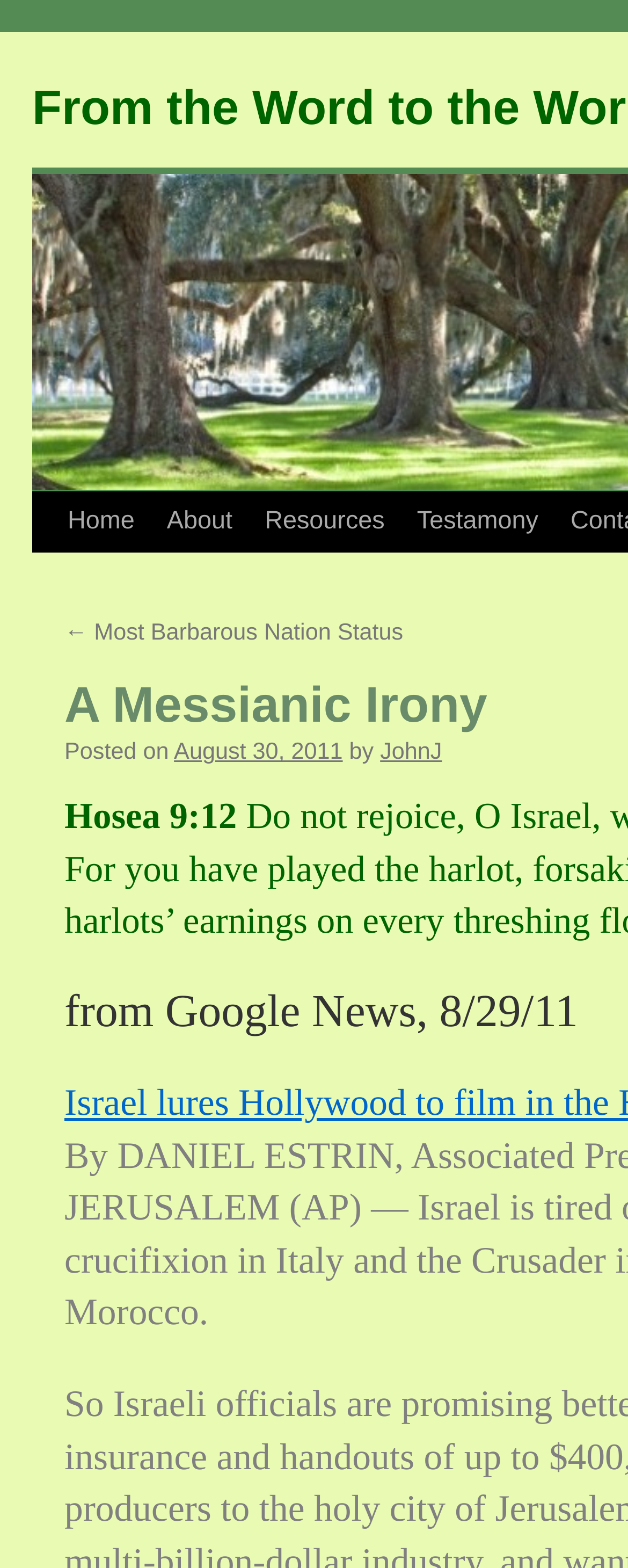Based on the element description Home, identify the bounding box coordinates for the UI element. The coordinates should be in the format (top-left x, top-left y, bottom-right x, bottom-right y) and within the 0 to 1 range.

[0.082, 0.313, 0.222, 0.352]